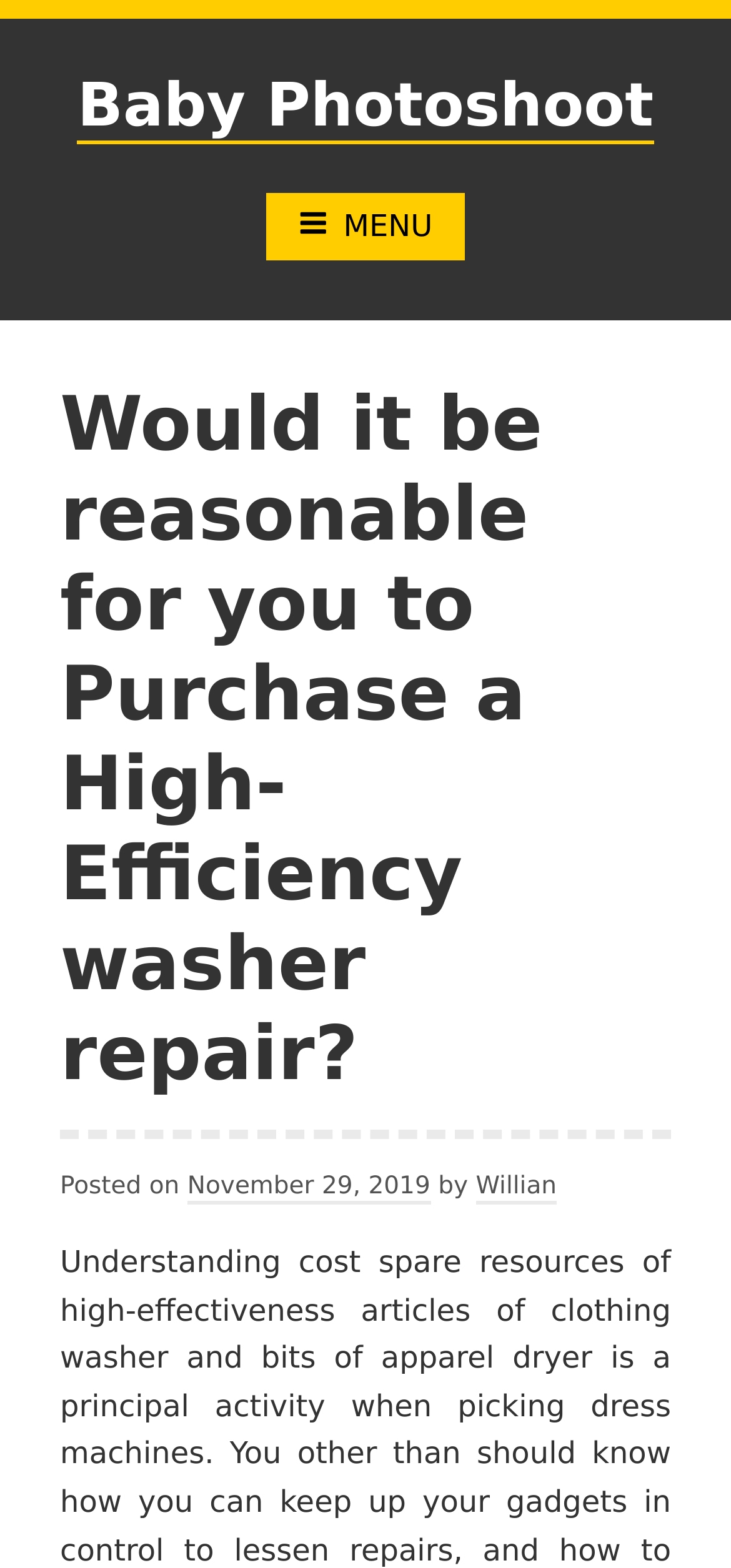Use one word or a short phrase to answer the question provided: 
What is the date of the post?

November 29, 2019